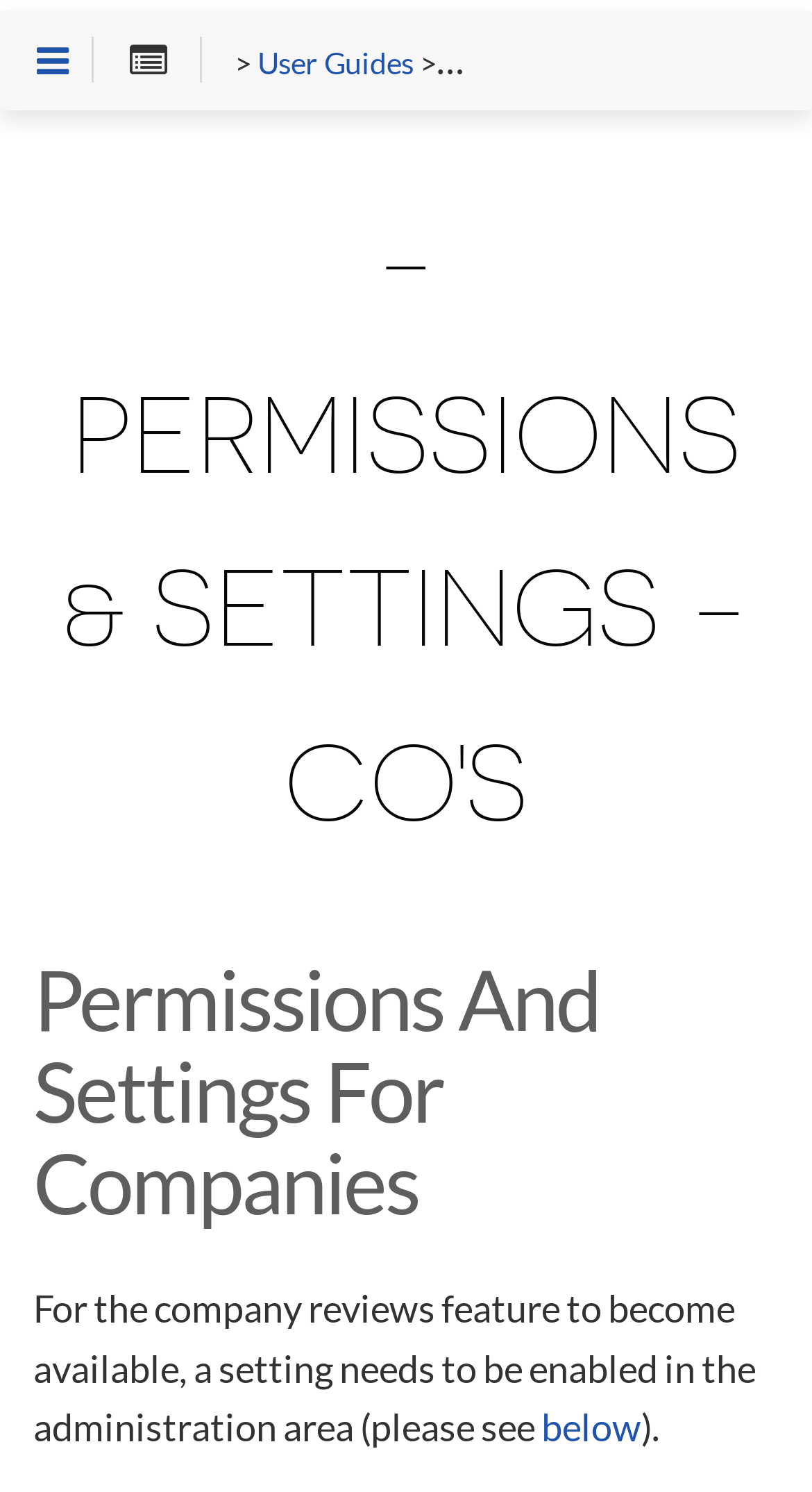Identify the bounding box coordinates of the HTML element based on this description: "User Guides".

[0.317, 0.032, 0.51, 0.055]